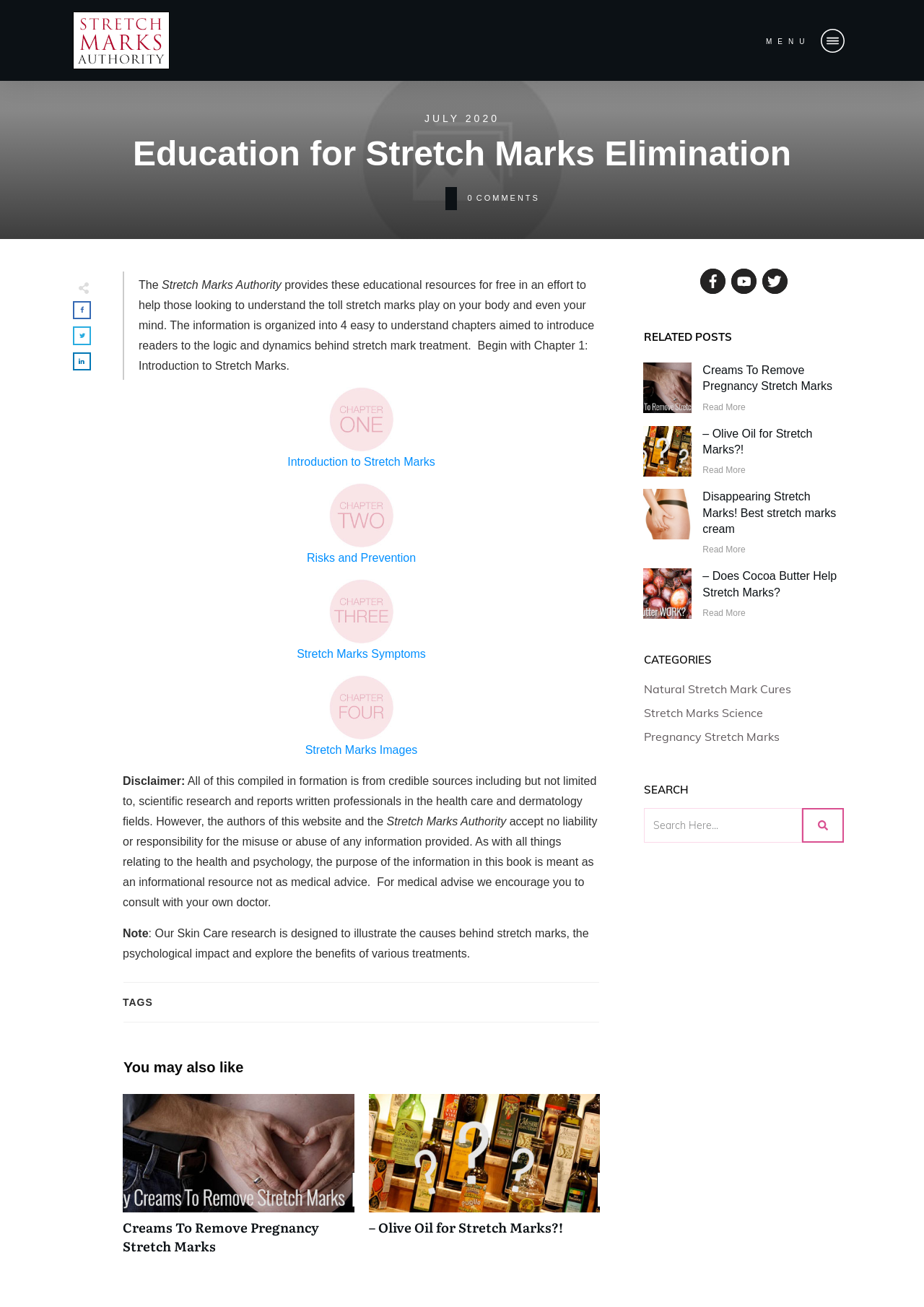Identify the bounding box coordinates of the area you need to click to perform the following instruction: "Go to Education Chapter 1".

[0.133, 0.296, 0.649, 0.346]